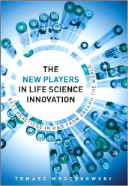What objects are depicted on the book cover?
Please give a detailed and elaborate answer to the question.

The book cover showcases an array of laboratory test tubes and scientific imagery, which conveys the theme of innovation within the life sciences sector.